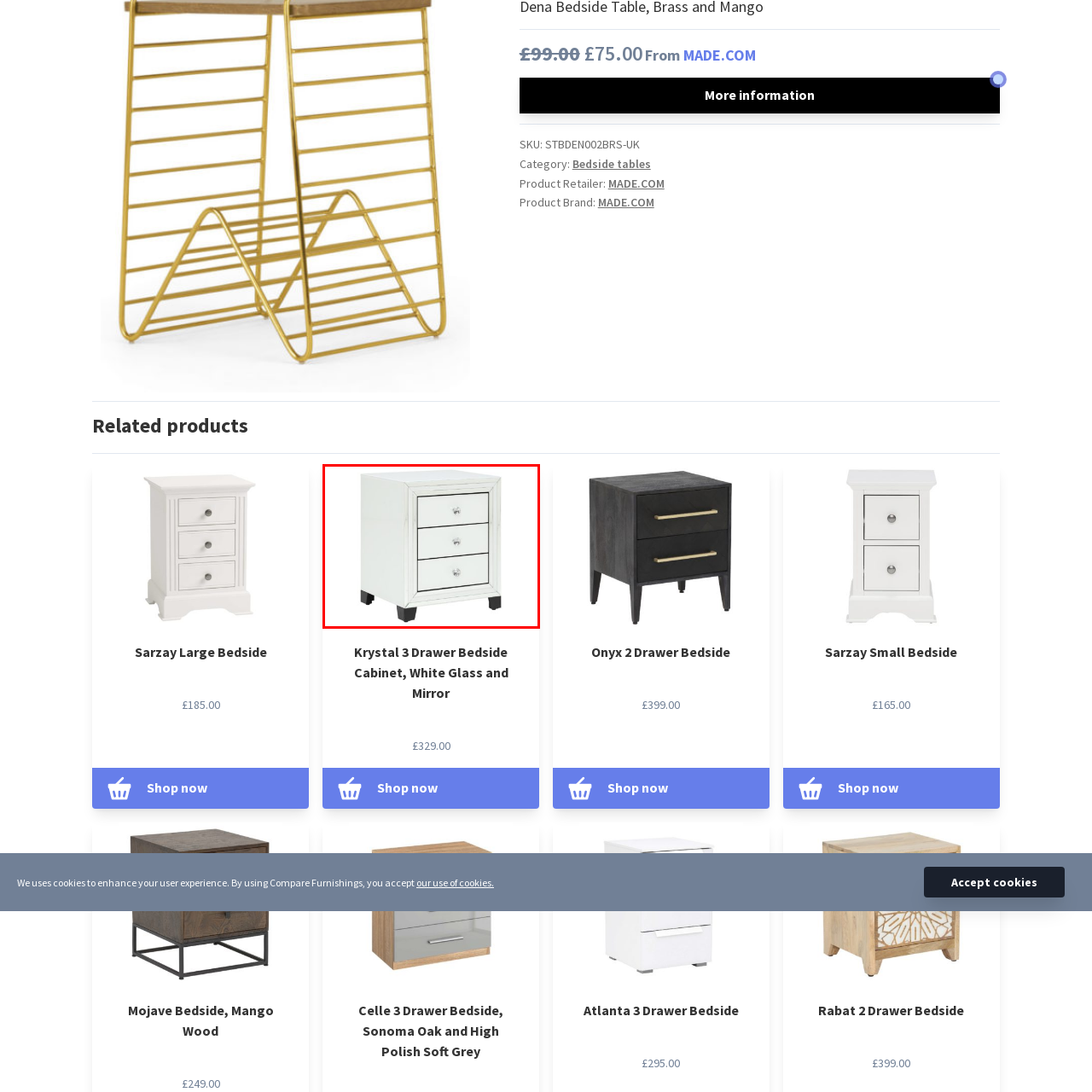What is the price of the cabinet?
Look at the image enclosed by the red bounding box and give a detailed answer using the visual information available in the image.

The caption states that the cabinet is available for purchase, reflecting a price of £329.00, which is the exact price of the cabinet.